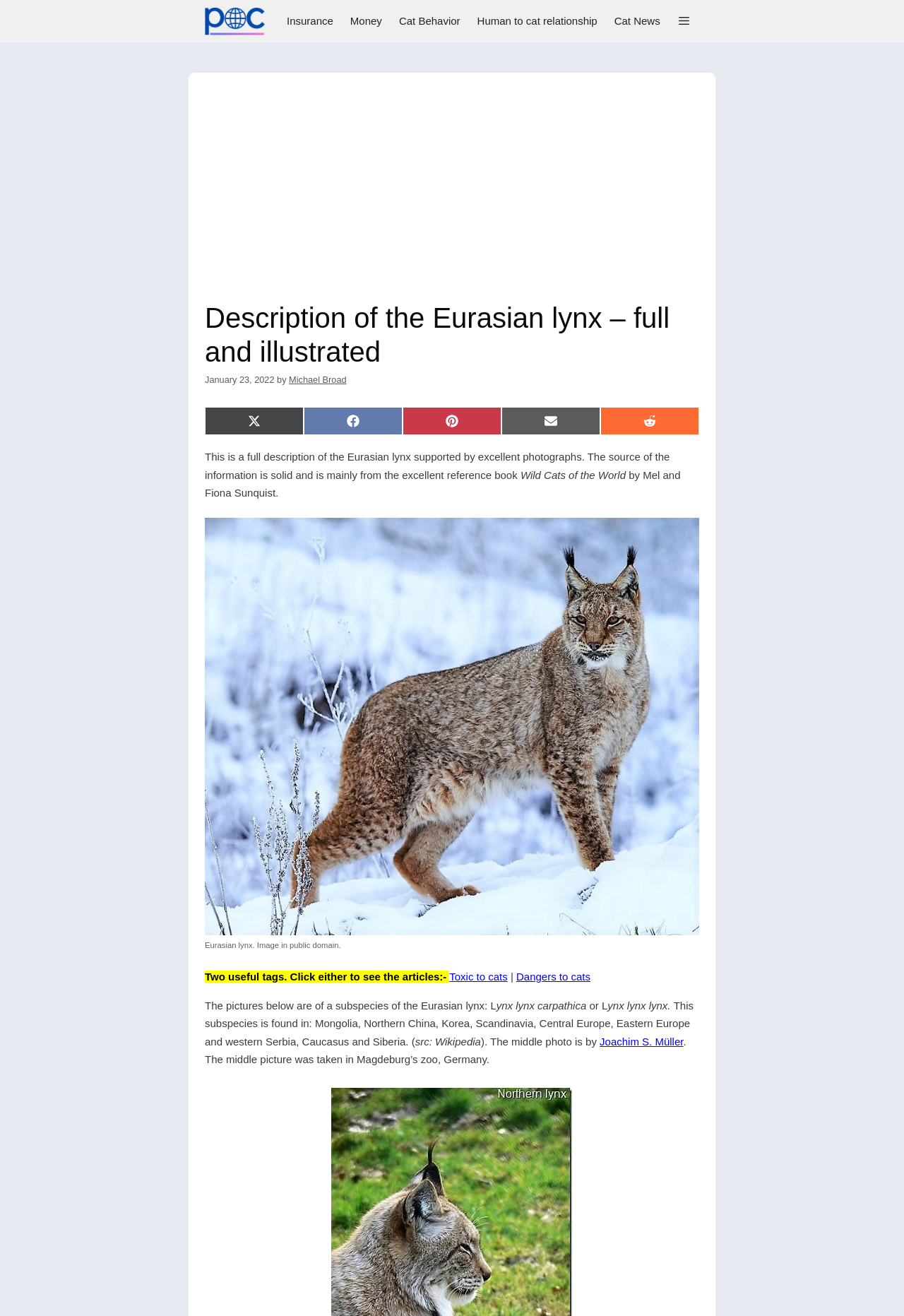Given the description Insurance, predict the bounding box coordinates of the UI element. Ensure the coordinates are in the format (top-left x, top-left y, bottom-right x, bottom-right y) and all values are between 0 and 1.

[0.308, 0.0, 0.378, 0.032]